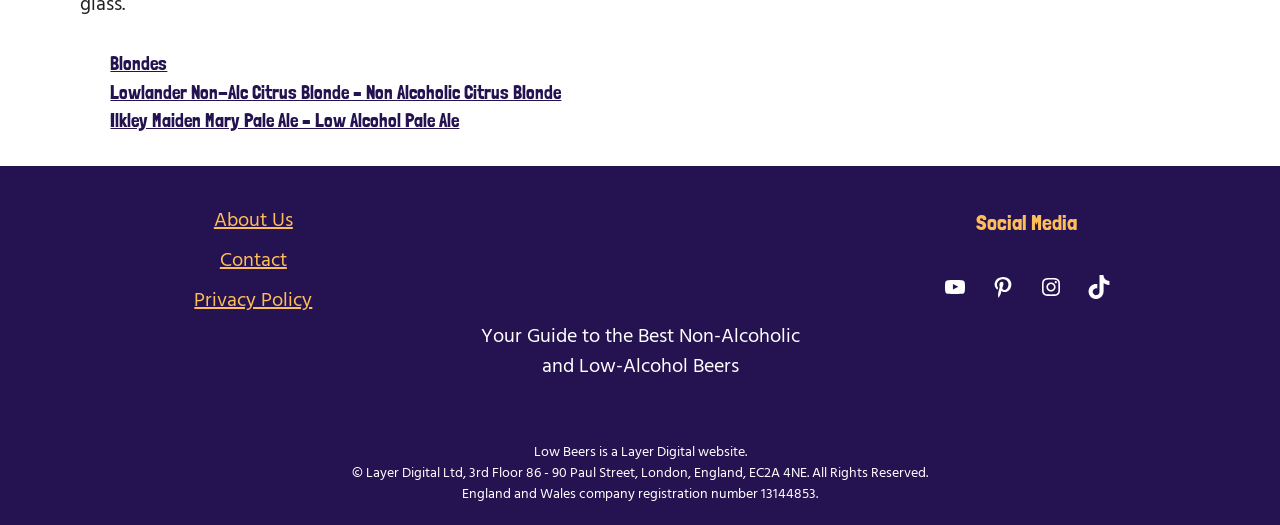Please provide the bounding box coordinates for the element that needs to be clicked to perform the following instruction: "Click on the 'Blondes' category". The coordinates should be given as four float numbers between 0 and 1, i.e., [left, top, right, bottom].

[0.086, 0.1, 0.131, 0.143]